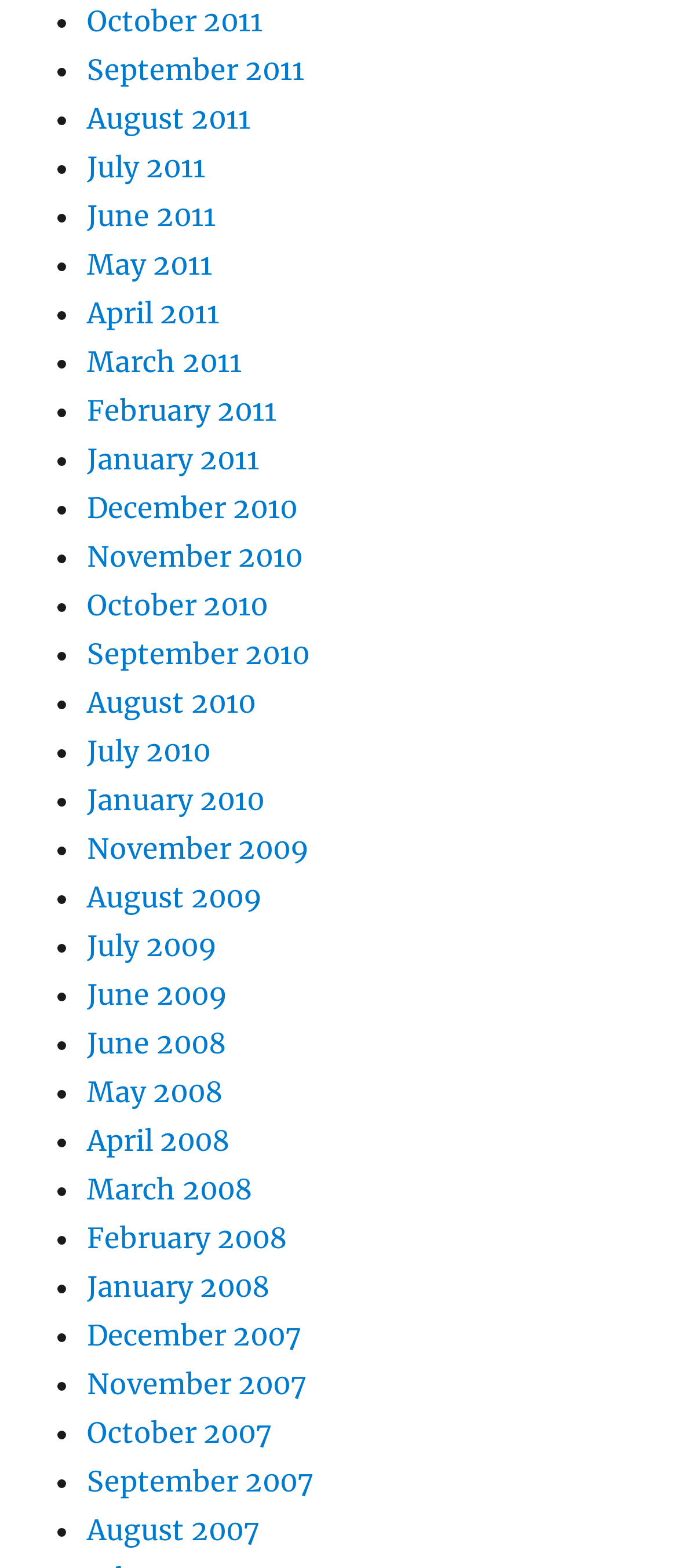How many months are listed in 2011?
Provide a detailed and extensive answer to the question.

I counted the number of links on the webpage that correspond to months in 2011 and found that there are 12 months listed, from January 2011 to December 2011.